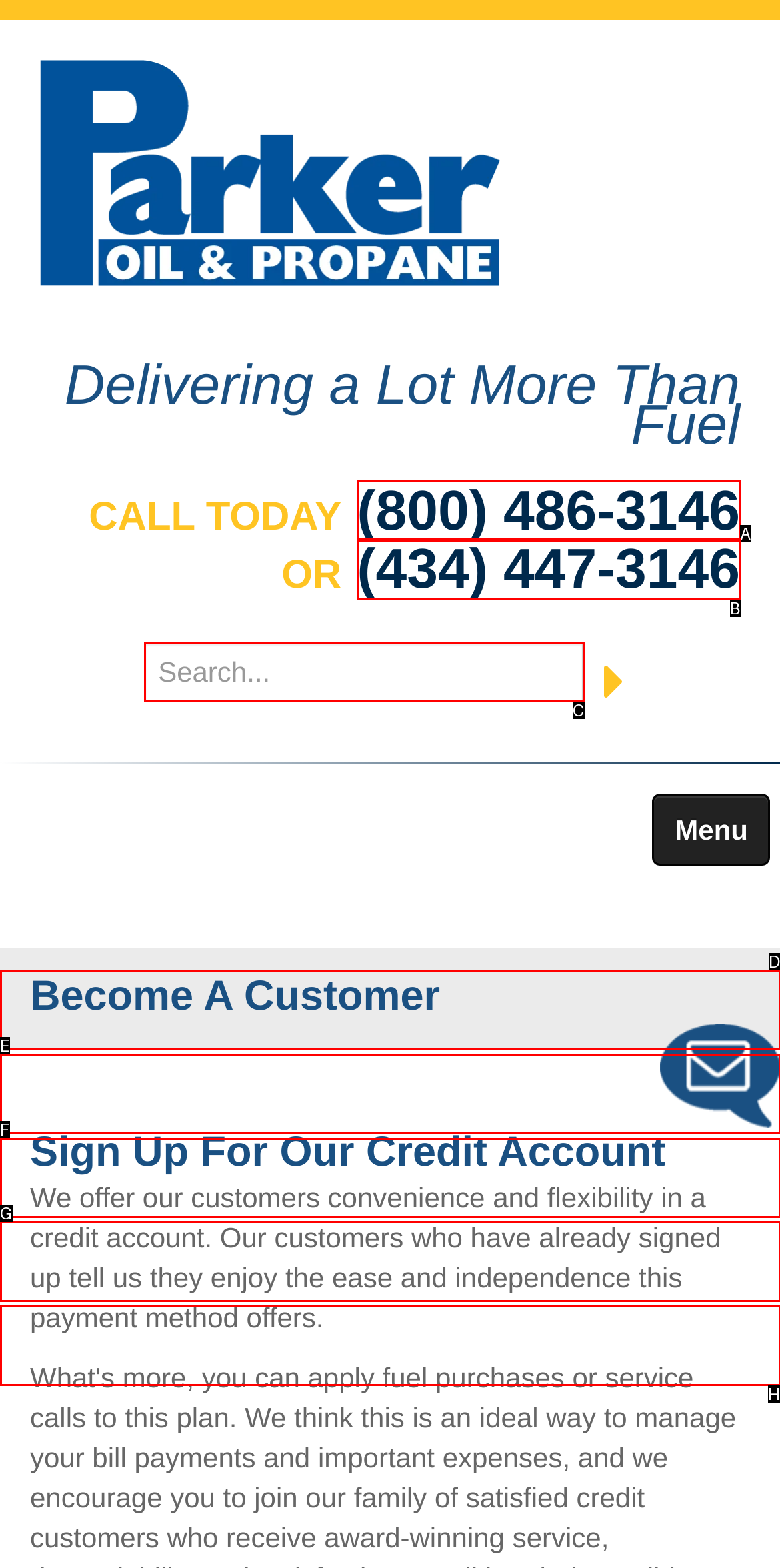Select the HTML element that corresponds to the description: Blog. Answer with the letter of the matching option directly from the choices given.

H